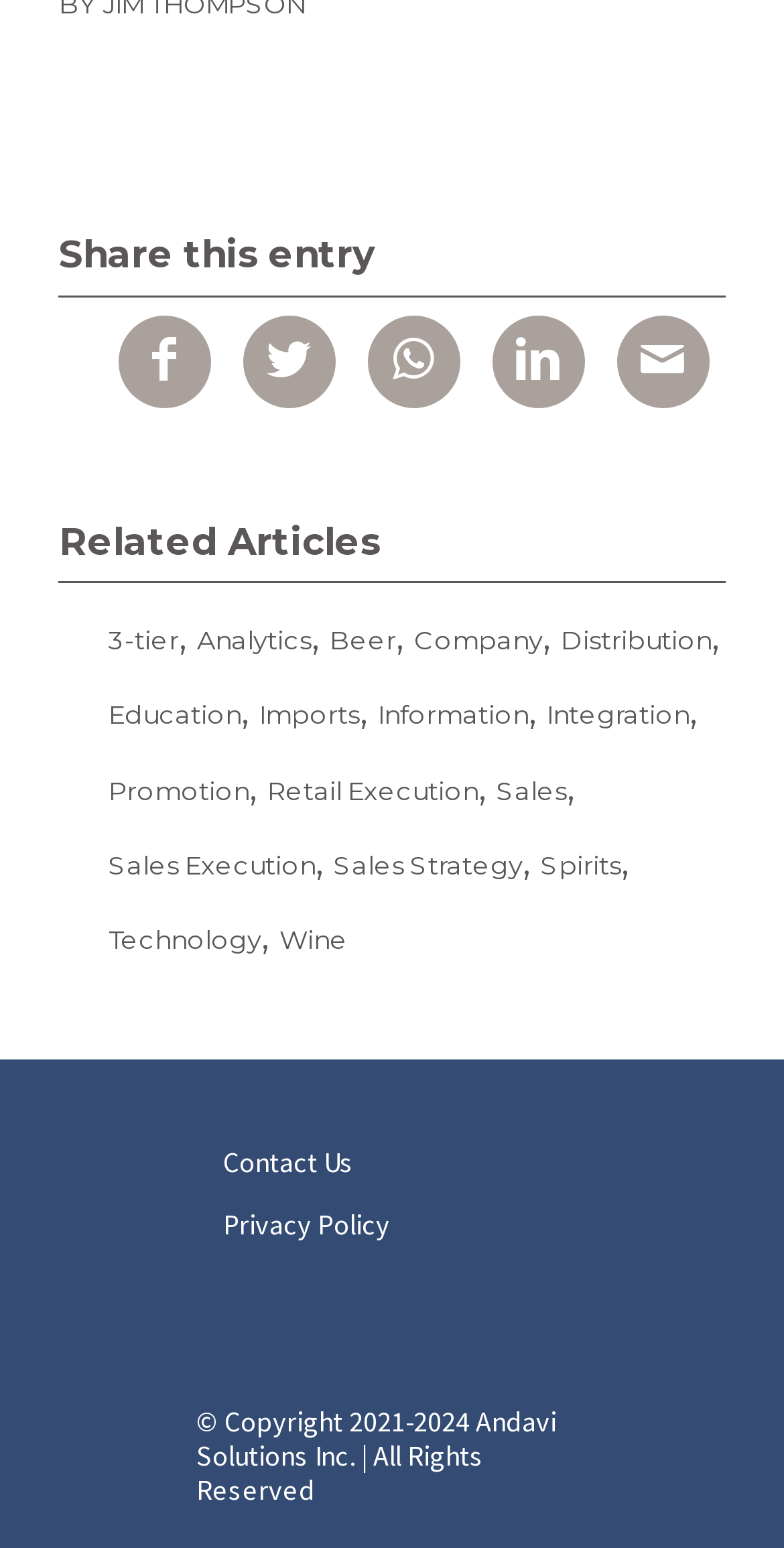Please specify the bounding box coordinates of the clickable region to carry out the following instruction: "go to home page". The coordinates should be four float numbers between 0 and 1, in the format [left, top, right, bottom].

None